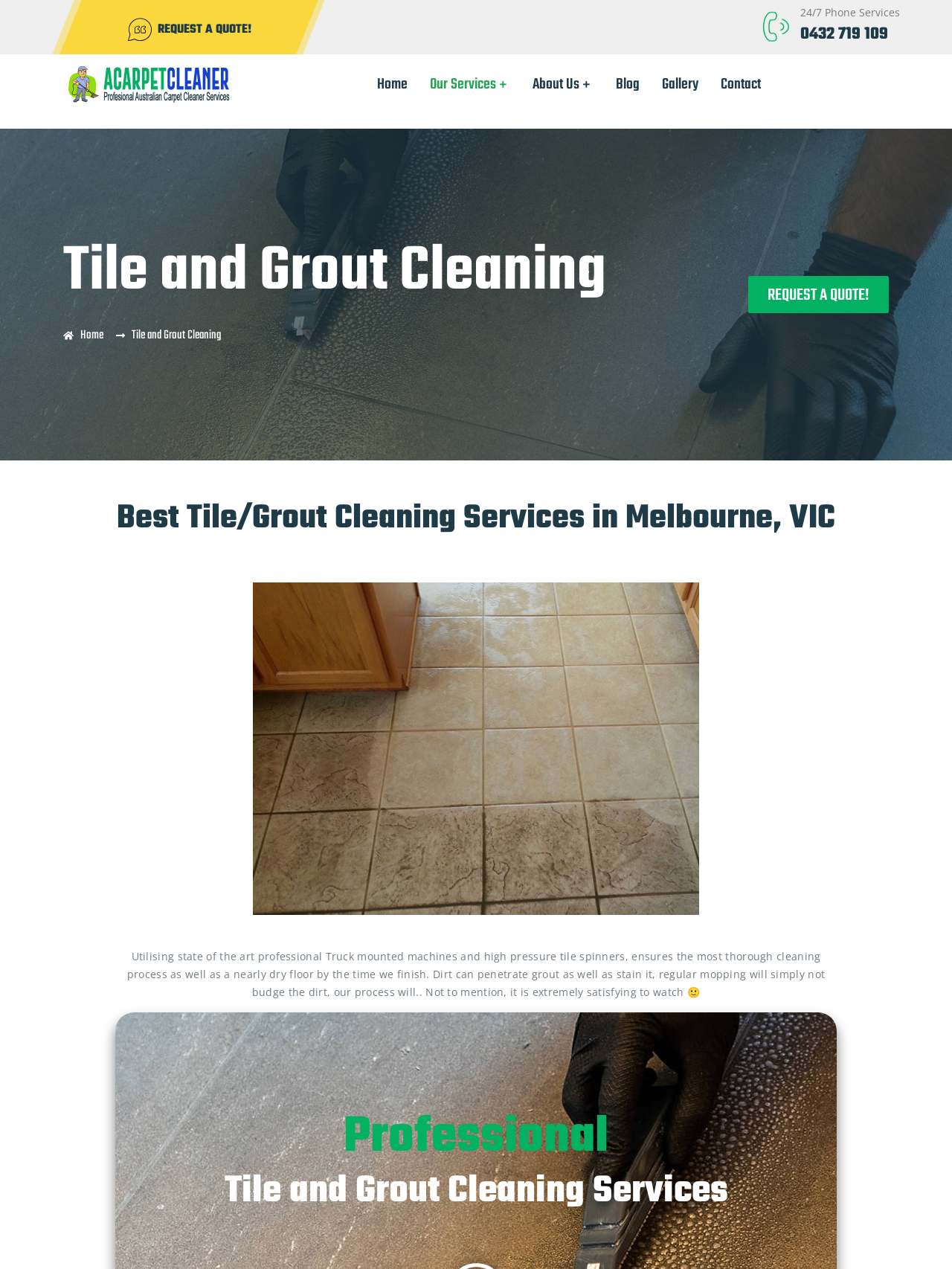Can you provide the bounding box coordinates for the element that should be clicked to implement the instruction: "Learn more about trim and molding services"?

None